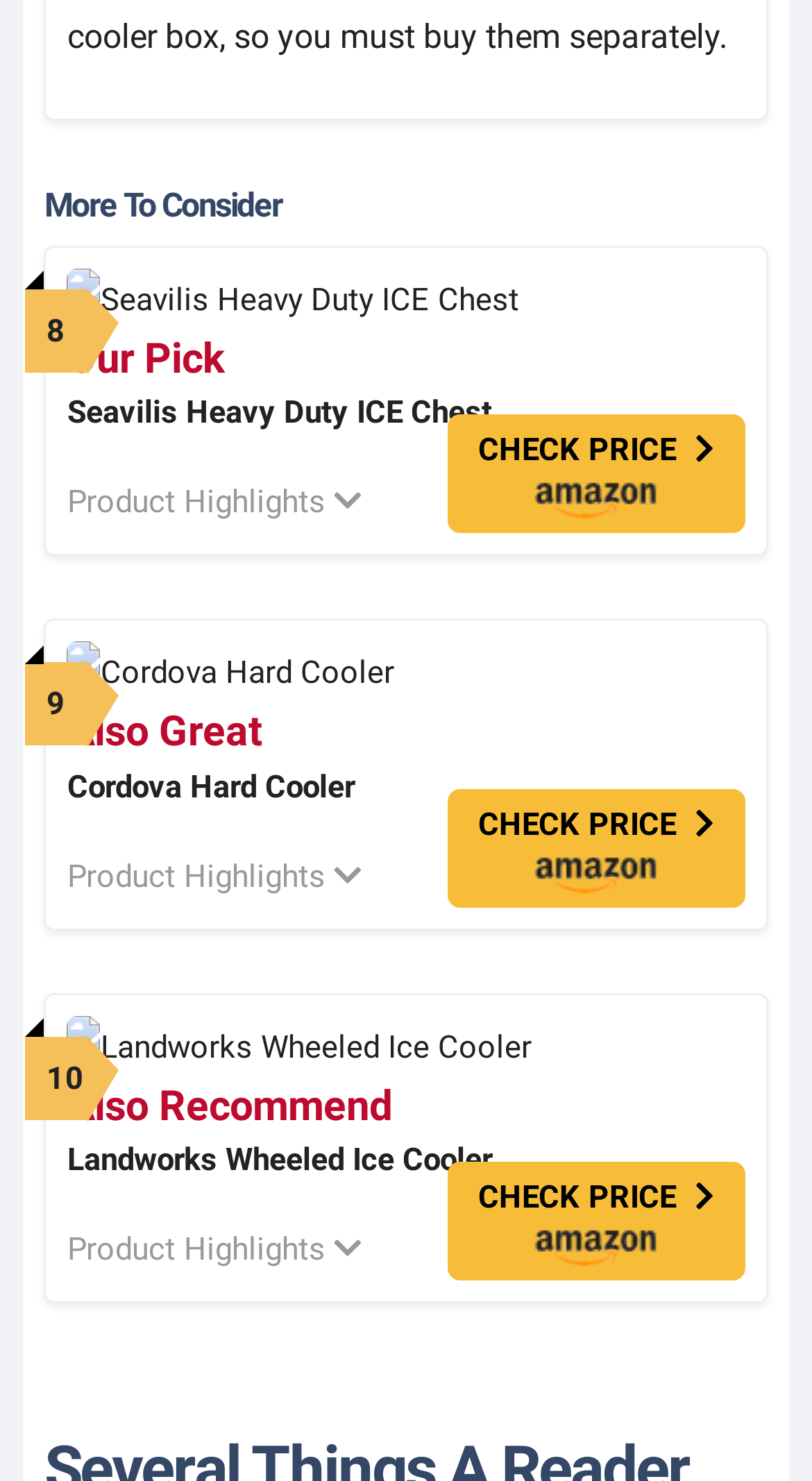Use a single word or phrase to answer the question:
How many 'Product Highlights' links are there?

3